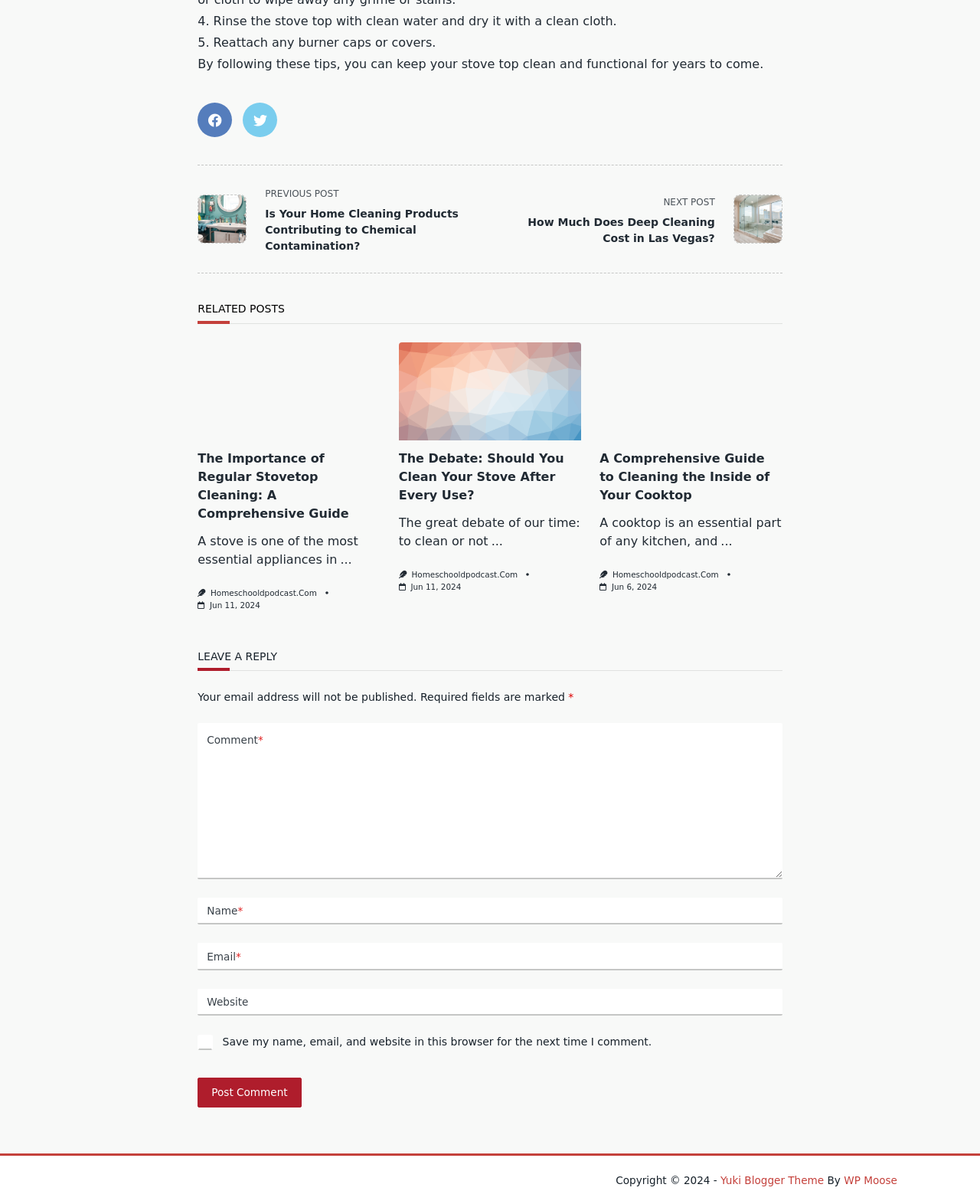Kindly determine the bounding box coordinates for the area that needs to be clicked to execute this instruction: "Post a comment".

[0.202, 0.895, 0.308, 0.92]